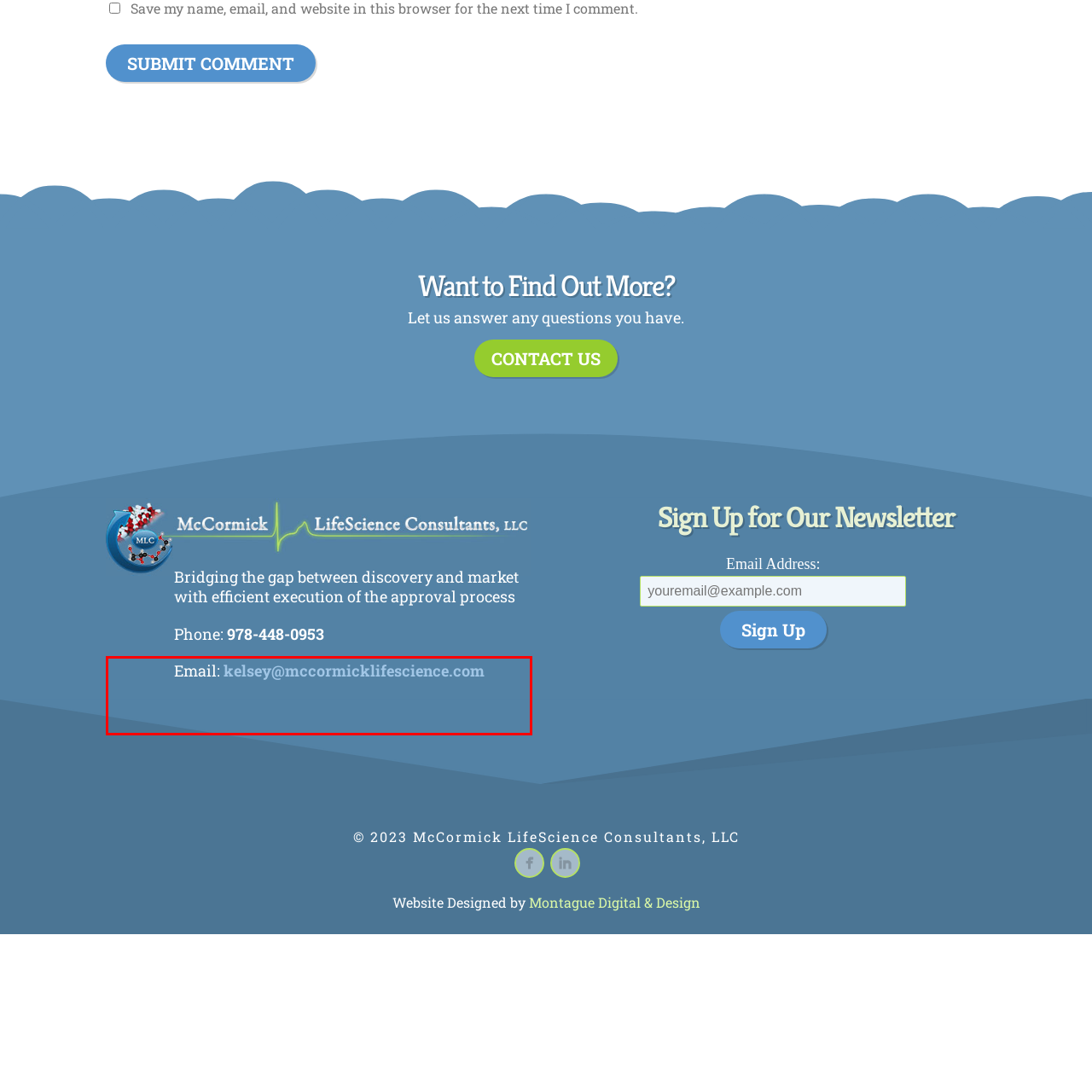Observe the image within the red-bordered area and respond to the following question in detail, making use of the visual information: What color is the background of the contact information section?

The caption explicitly states that the background of the contact information section is blue, which conveys a sense of professionalism.